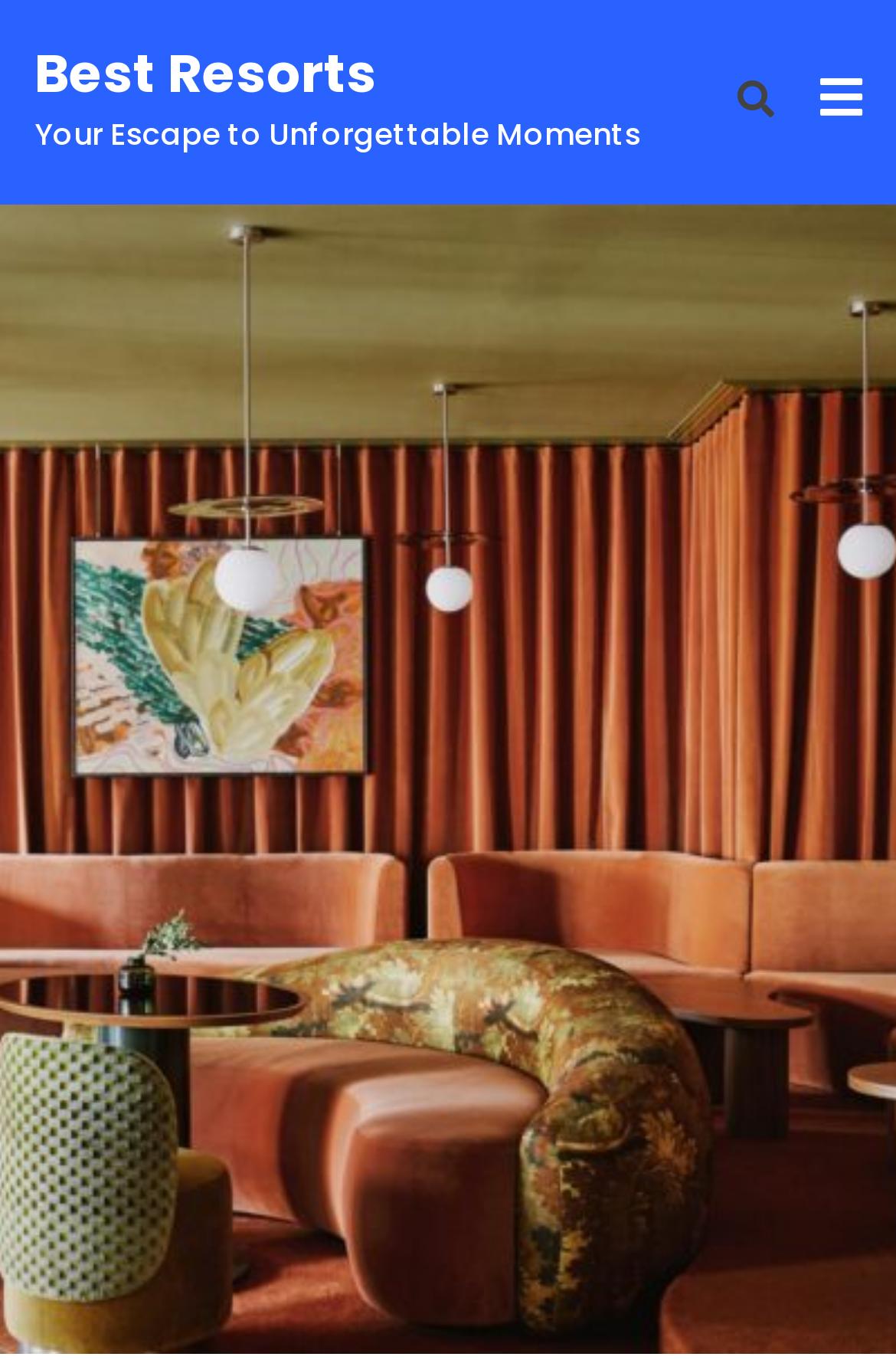Can you identify and provide the main heading of the webpage?

Locke expands into Zurich, Switzerland